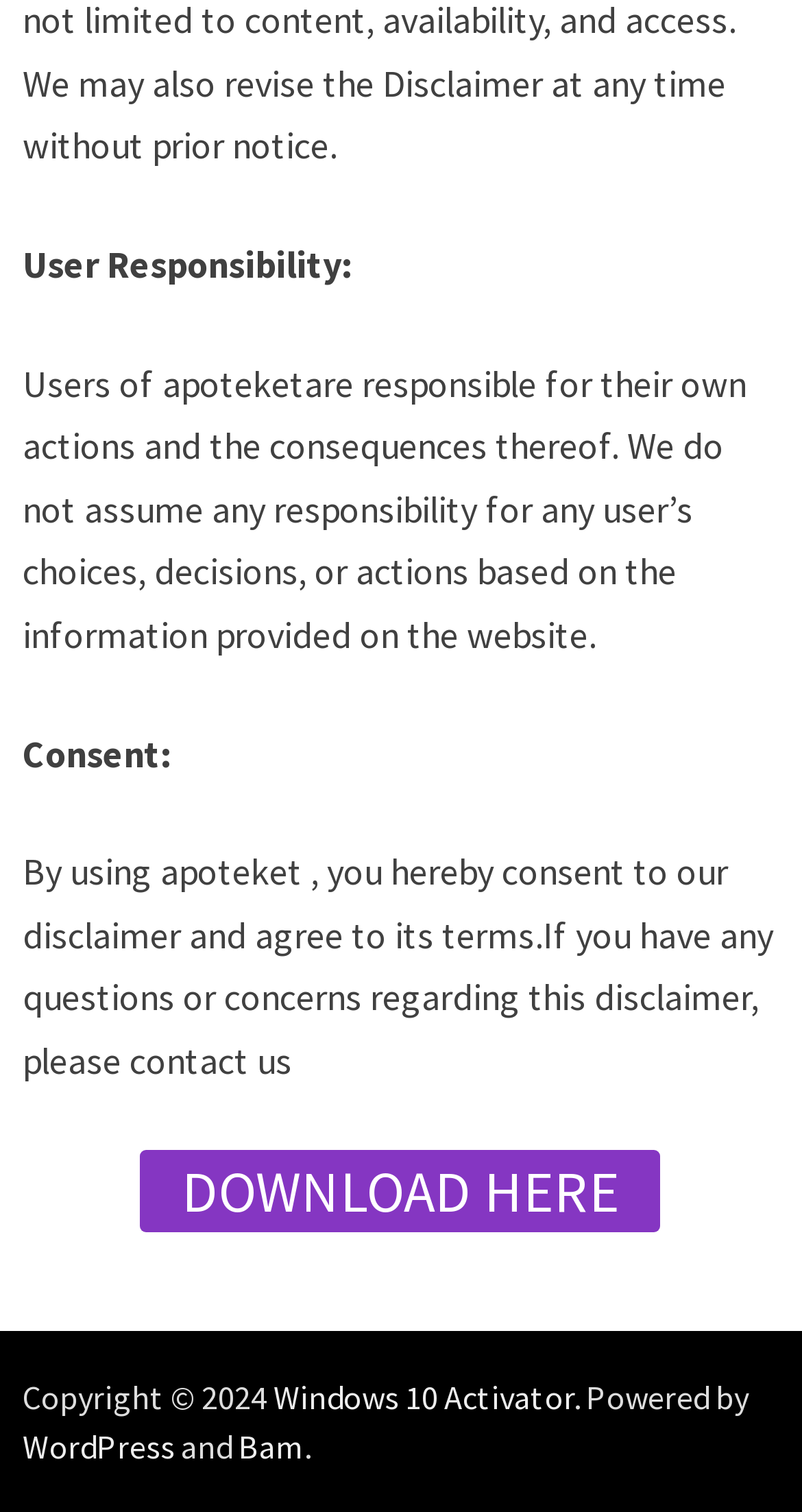Please provide a brief answer to the following inquiry using a single word or phrase:
Who owns the copyright of the webpage?

2024